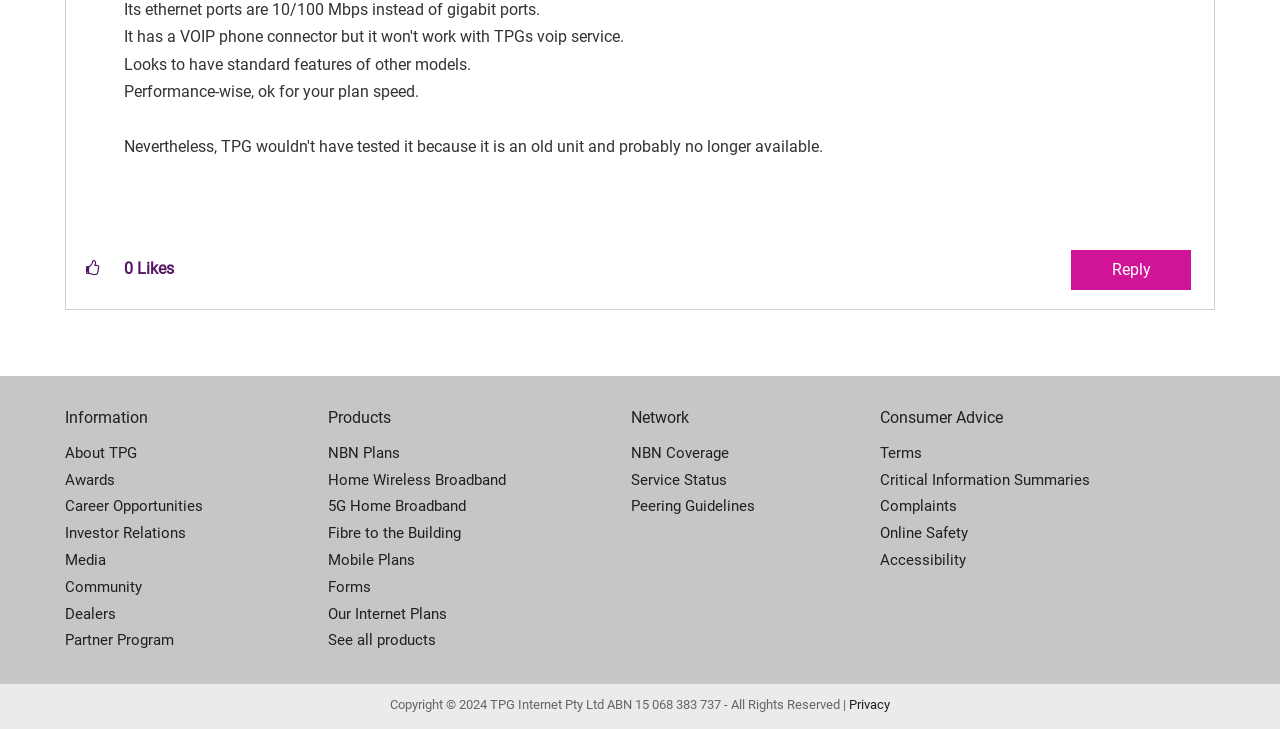For the given element description Fibre to the Building, determine the bounding box coordinates of the UI element. The coordinates should follow the format (top-left x, top-left y, bottom-right x, bottom-right y) and be within the range of 0 to 1.

[0.256, 0.714, 0.493, 0.75]